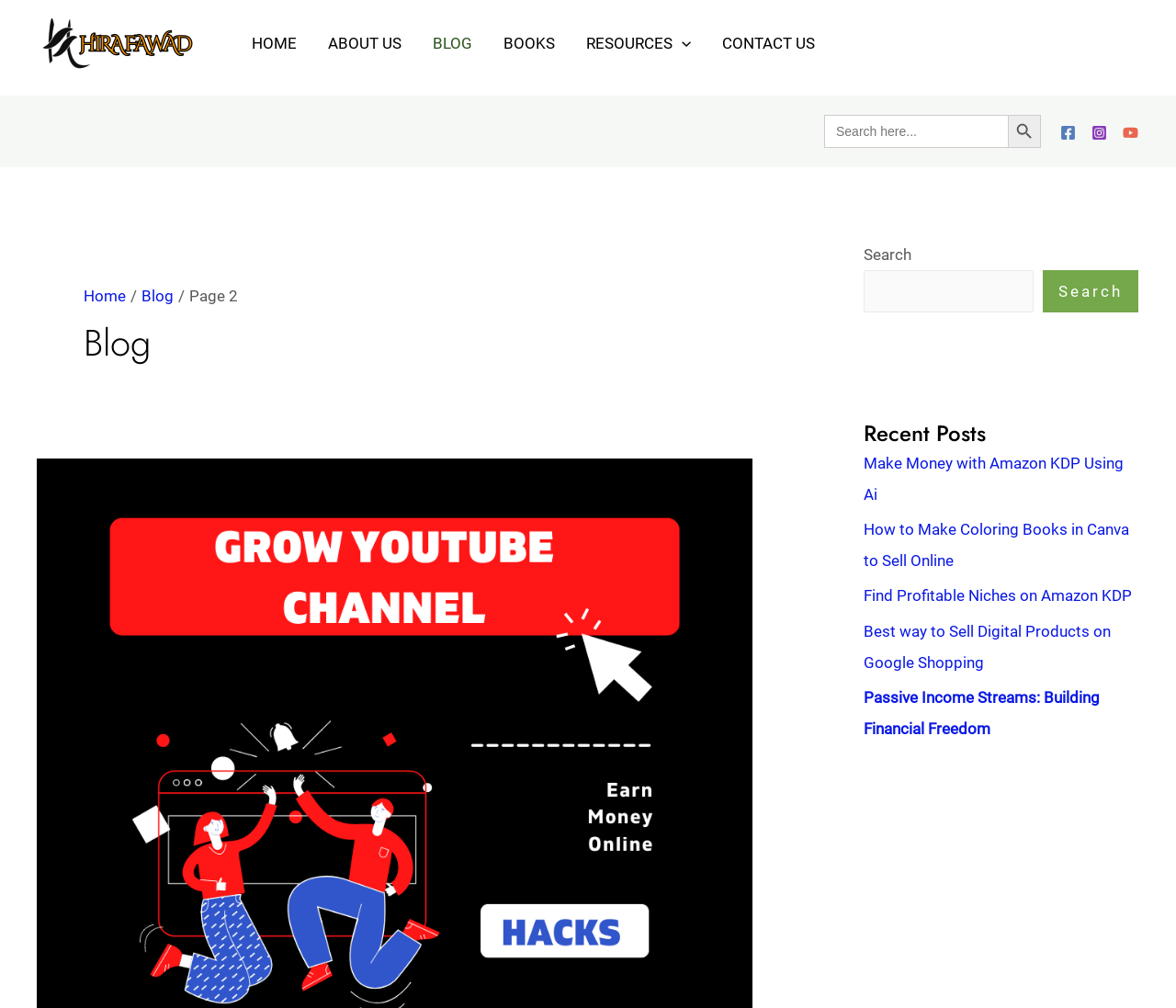Please respond to the question using a single word or phrase:
What is the title of the first blog post?

8 Secrets to Grow your YouTube Channel